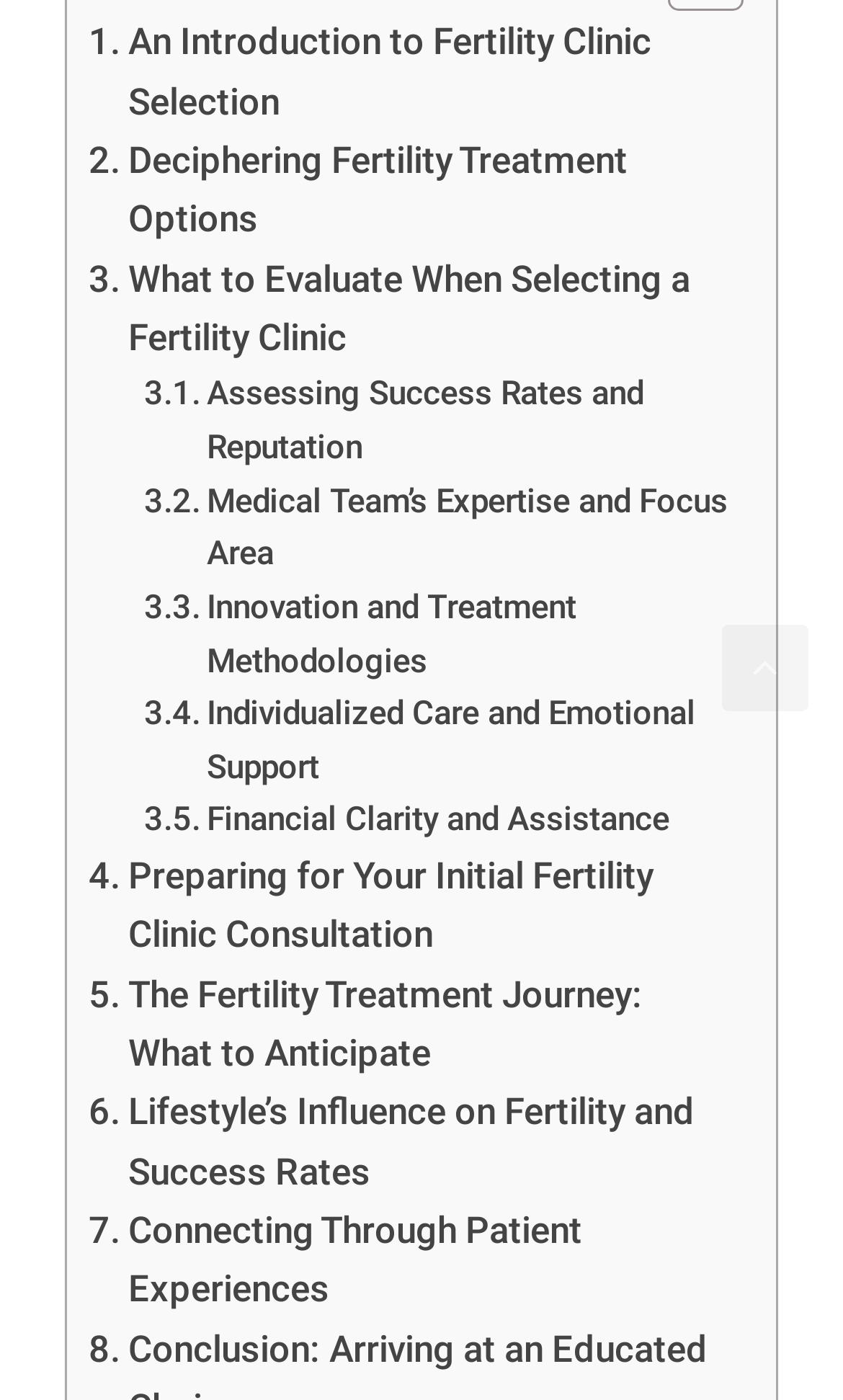Answer the question below using just one word or a short phrase: 
How many links are related to fertility treatment?

12